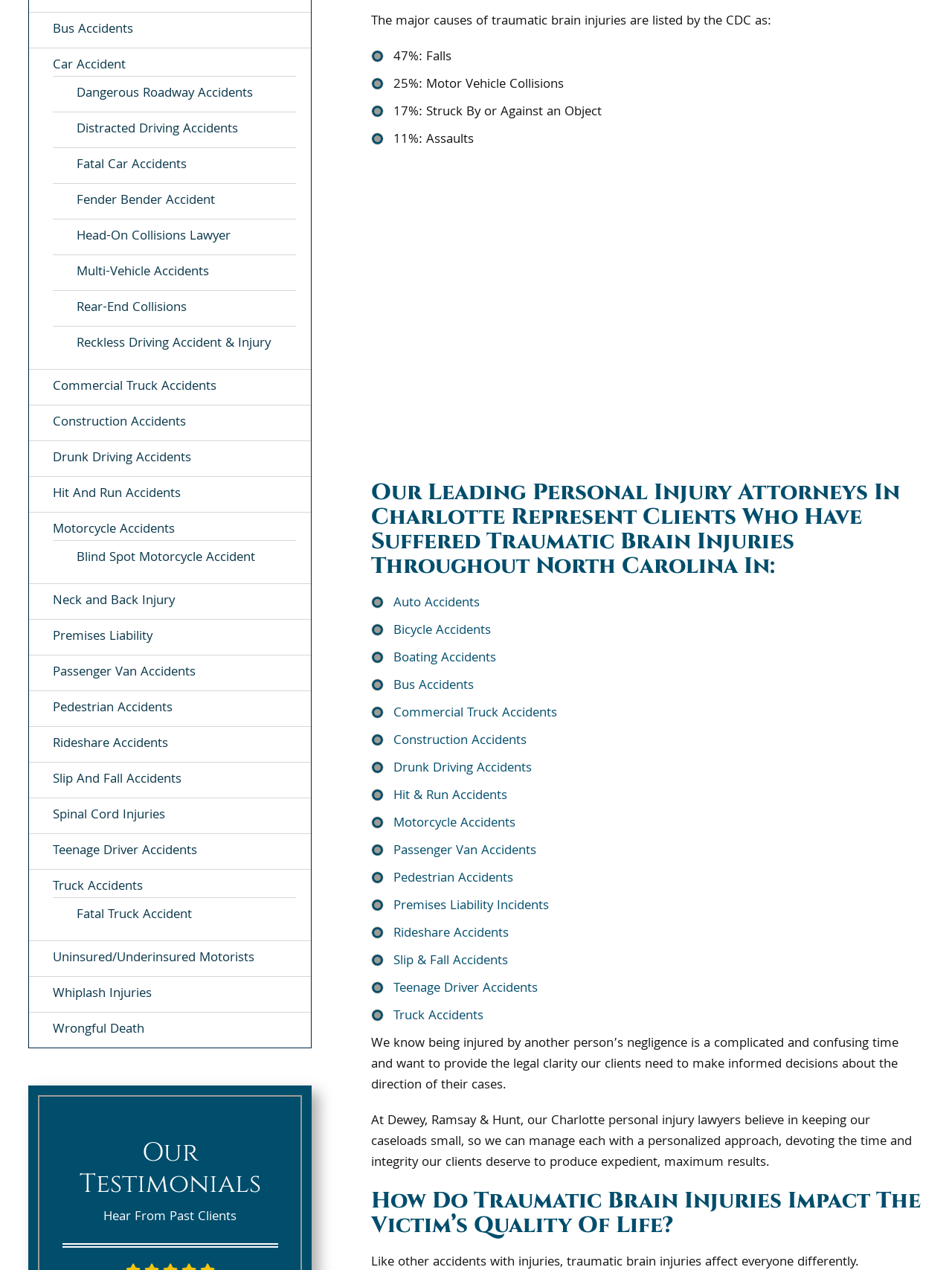Locate the bounding box coordinates of the clickable part needed for the task: "Check Our Testimonials".

[0.061, 0.895, 0.296, 0.945]